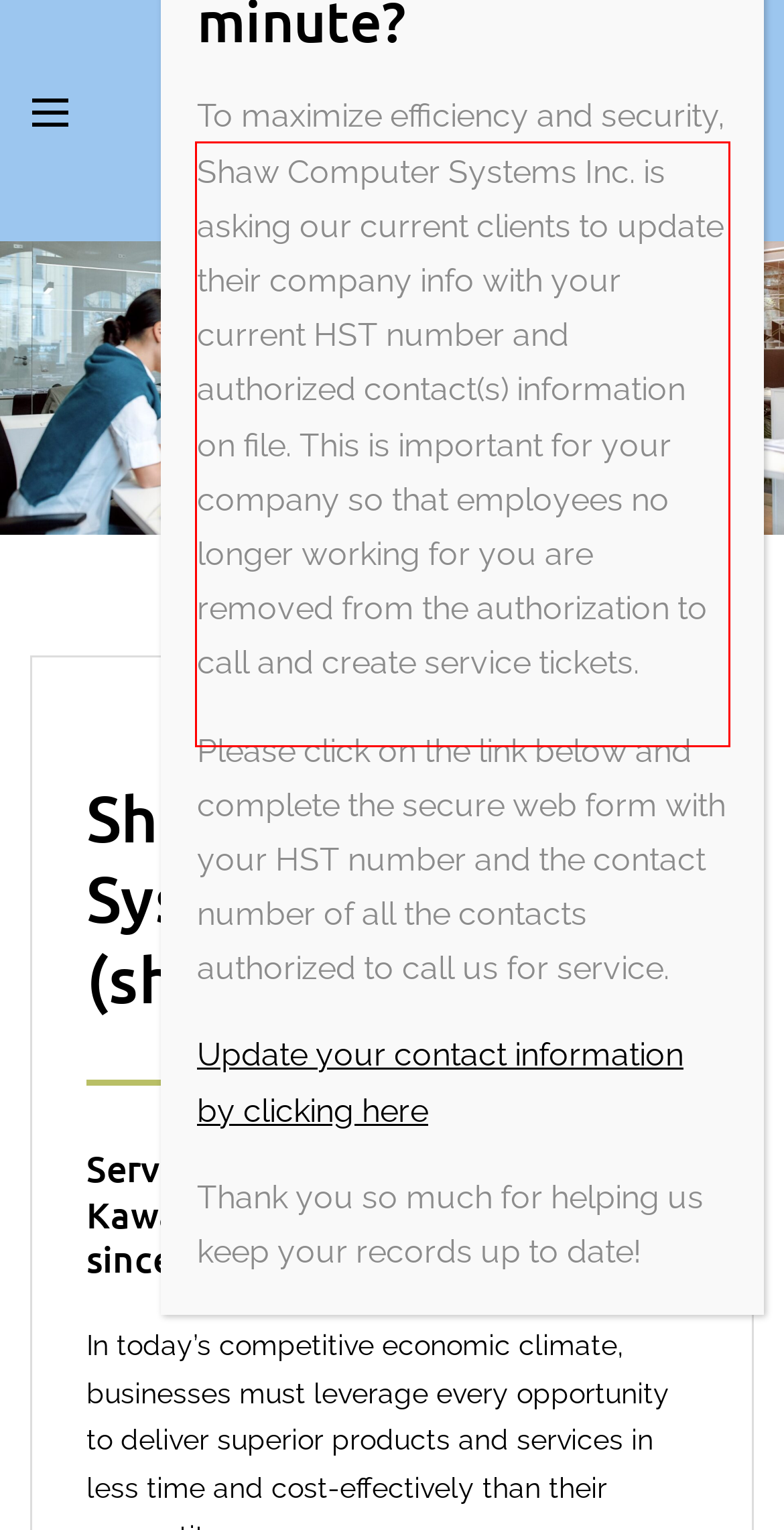With the given screenshot of a webpage, locate the red rectangle bounding box and extract the text content using OCR.

To maximize efficiency and security, Shaw Computer Systems Inc. is asking our current clients to update their company info with your current HST number and authorized contact(s) information on file. This is important for your company so that employees no longer working for you are removed from the authorization to call and create service tickets.